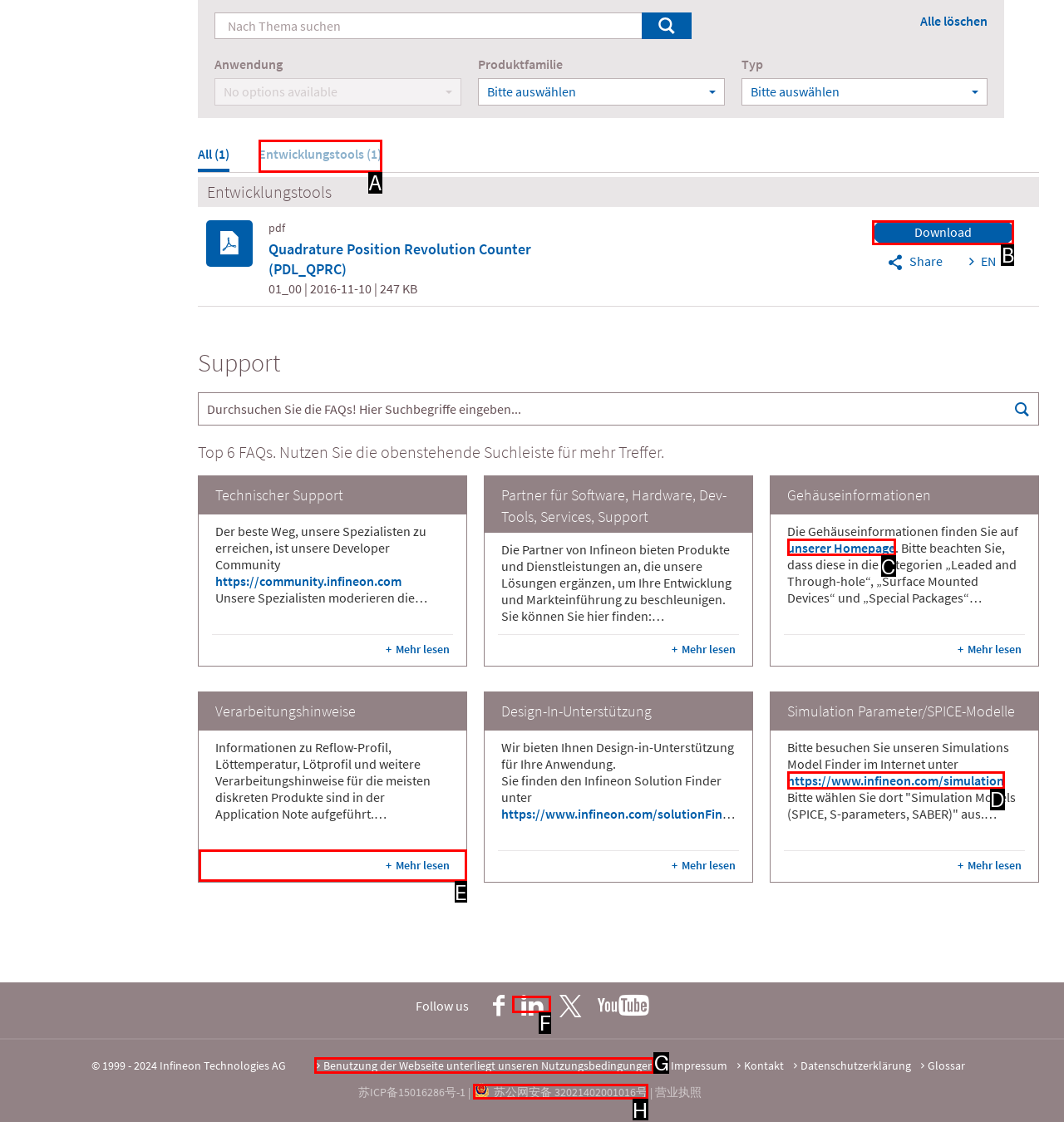Choose the HTML element that should be clicked to accomplish the task: Check the archives for February 2024. Answer with the letter of the chosen option.

None